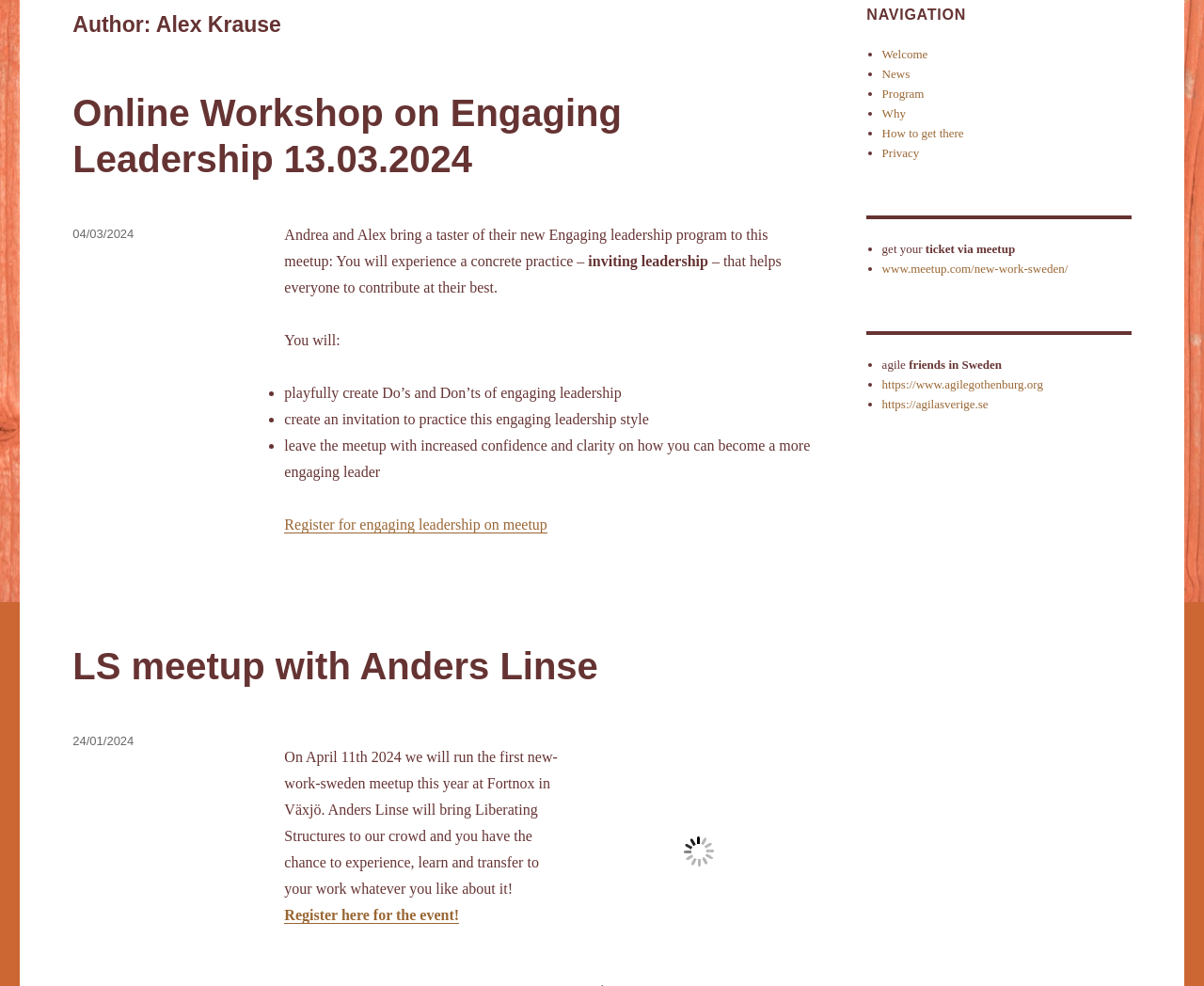Determine the bounding box for the UI element described here: "Register here for the event!".

[0.236, 0.919, 0.381, 0.936]